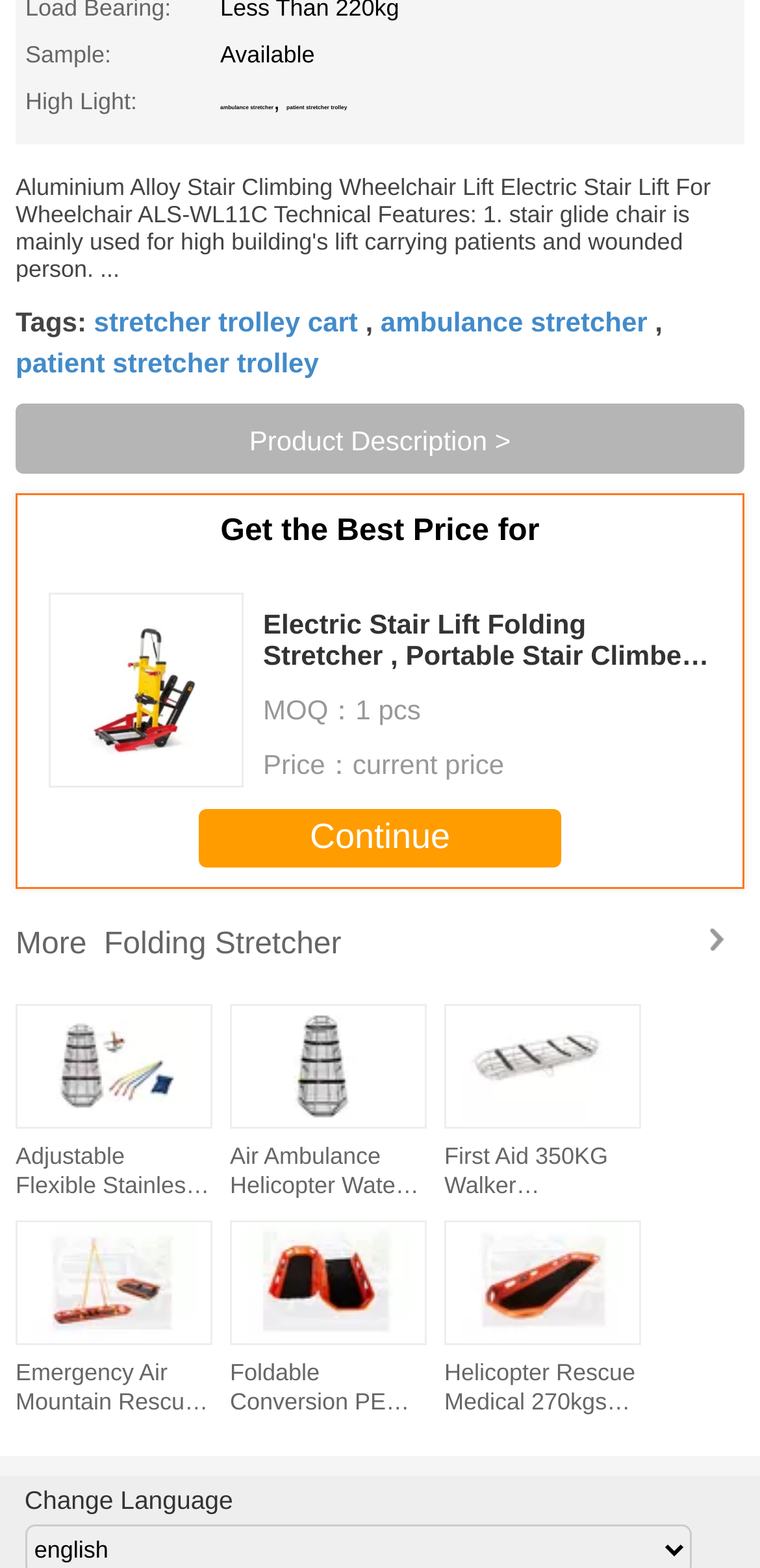Using the element description provided, determine the bounding box coordinates in the format (top-left x, top-left y, bottom-right x, bottom-right y). Ensure that all values are floating point numbers between 0 and 1. Element description: ambulance stretcher

[0.501, 0.196, 0.852, 0.215]